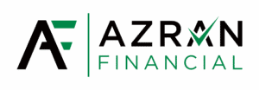What services does Azran Financial focus on?
Look at the screenshot and respond with one word or a short phrase.

Financial planning and advisory